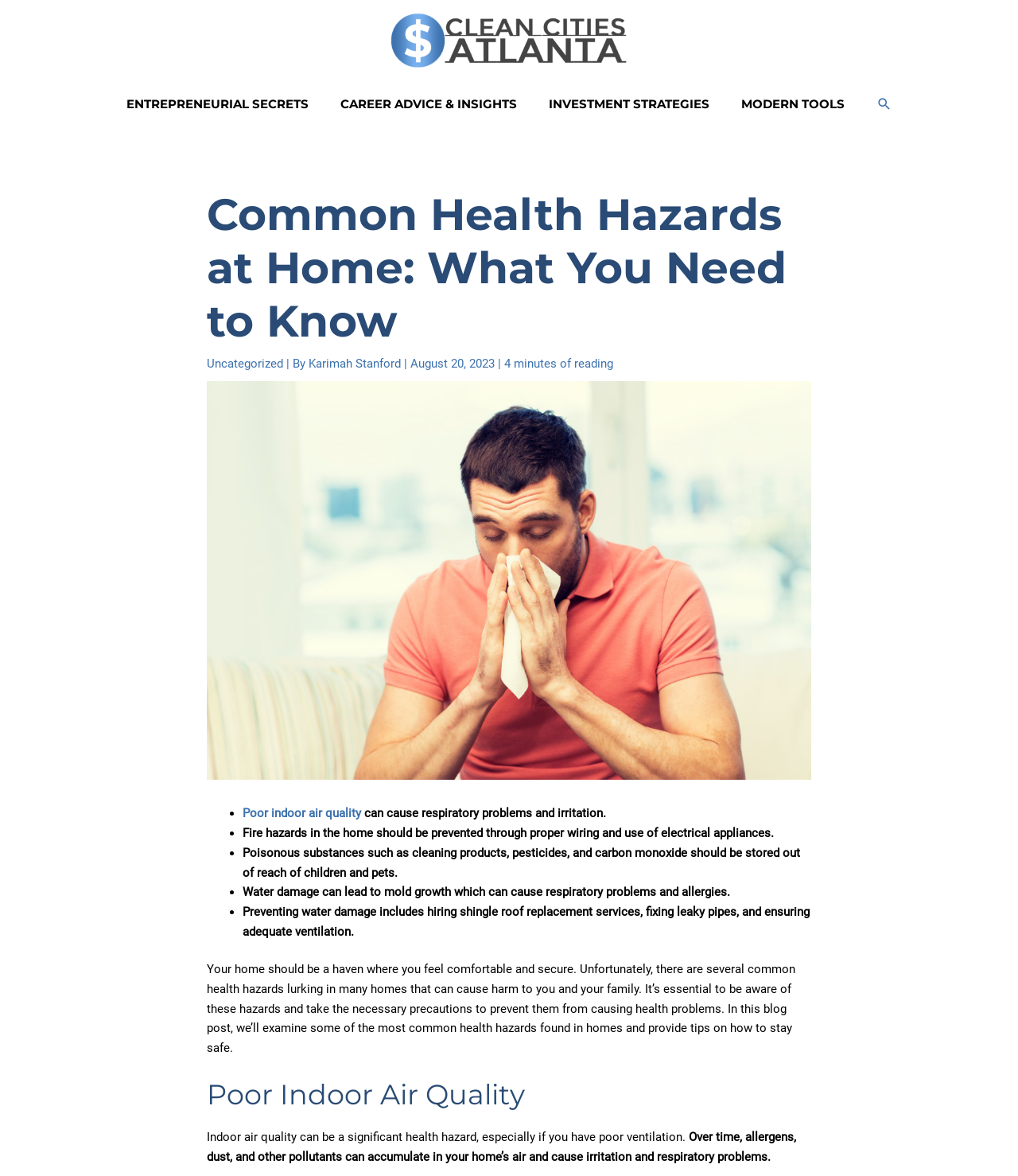Identify the bounding box coordinates for the UI element described as: "Entrepreneurial Secrets".

[0.108, 0.068, 0.318, 0.109]